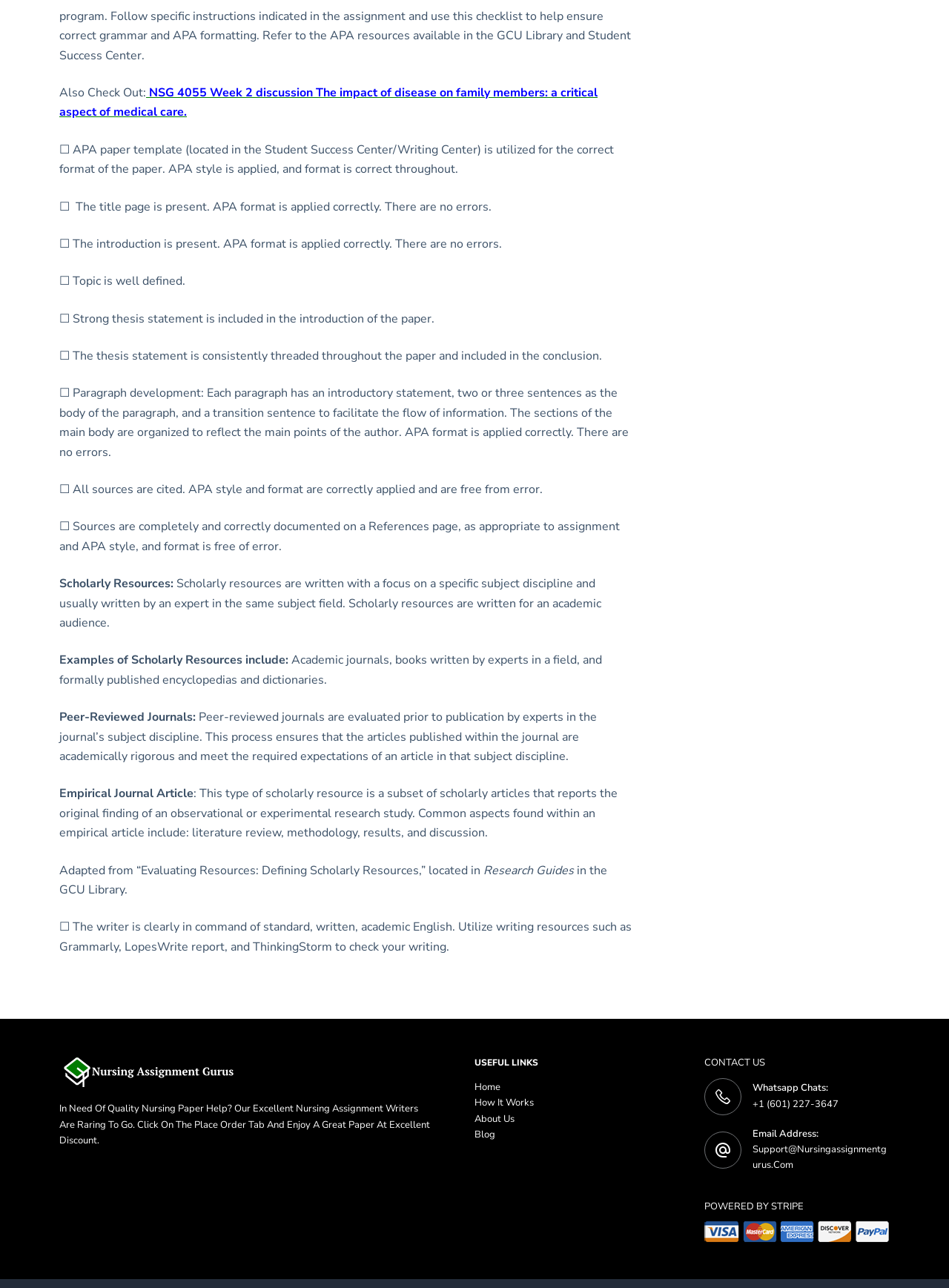Please reply with a single word or brief phrase to the question: 
What is the function of the 'Place Order' button?

To order a paper